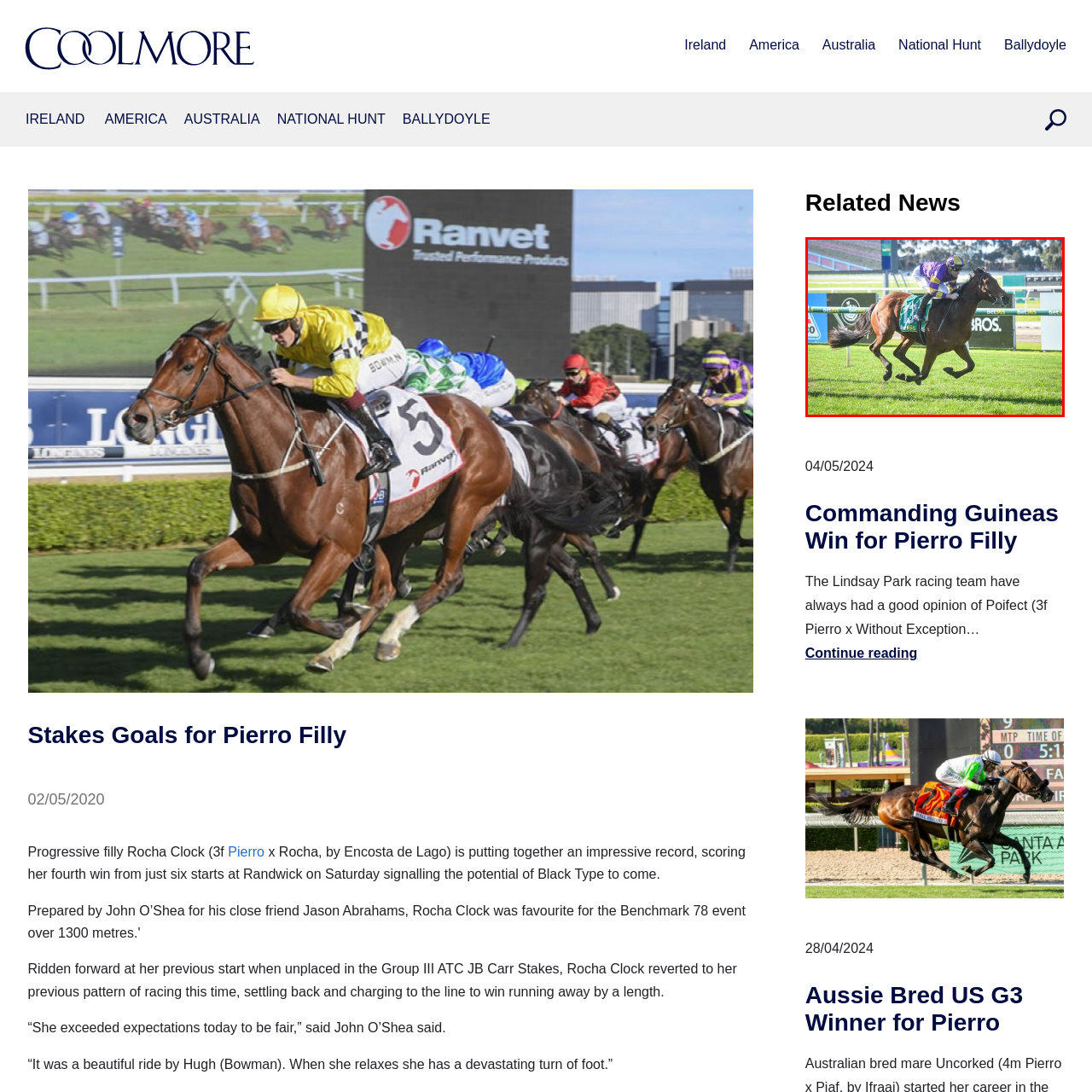Examine the image within the red box and give a concise answer to this question using a single word or short phrase: 
What is the jockey wearing?

purple and yellow silks